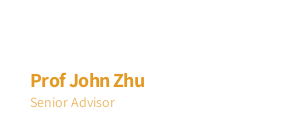What type of fuel cells is Professor Zhu currently working on?
Use the image to give a comprehensive and detailed response to the question.

According to the caption, Professor Zhu's current projects focus on scaling up direct carbon fuel cells and developing next-generation SOFCs. This indicates that he is actively working on these two types of fuel cells, utilizing state-of-the-art facilities for fuel cell research.